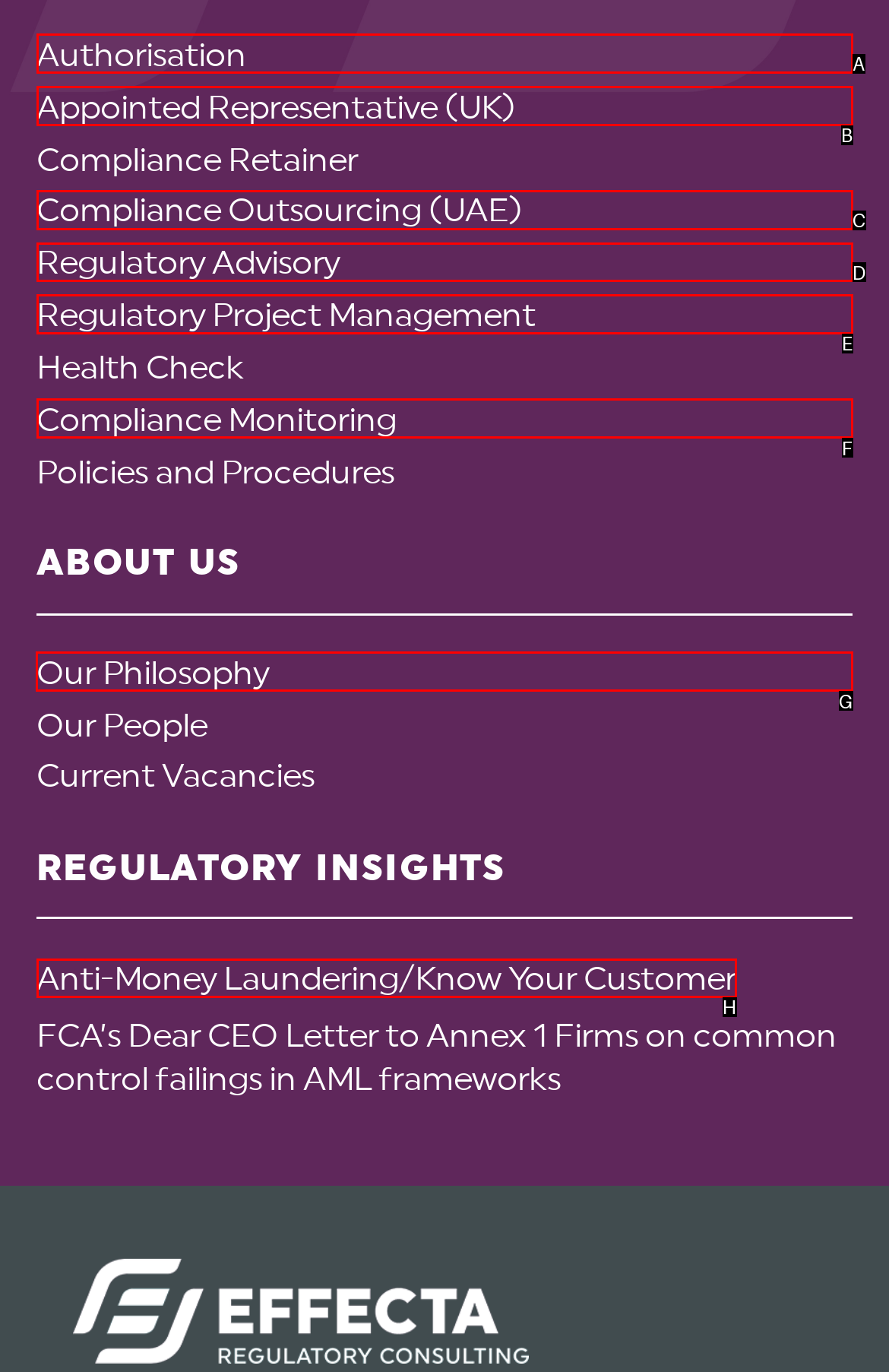What option should I click on to execute the task: Read about Our Philosophy? Give the letter from the available choices.

G